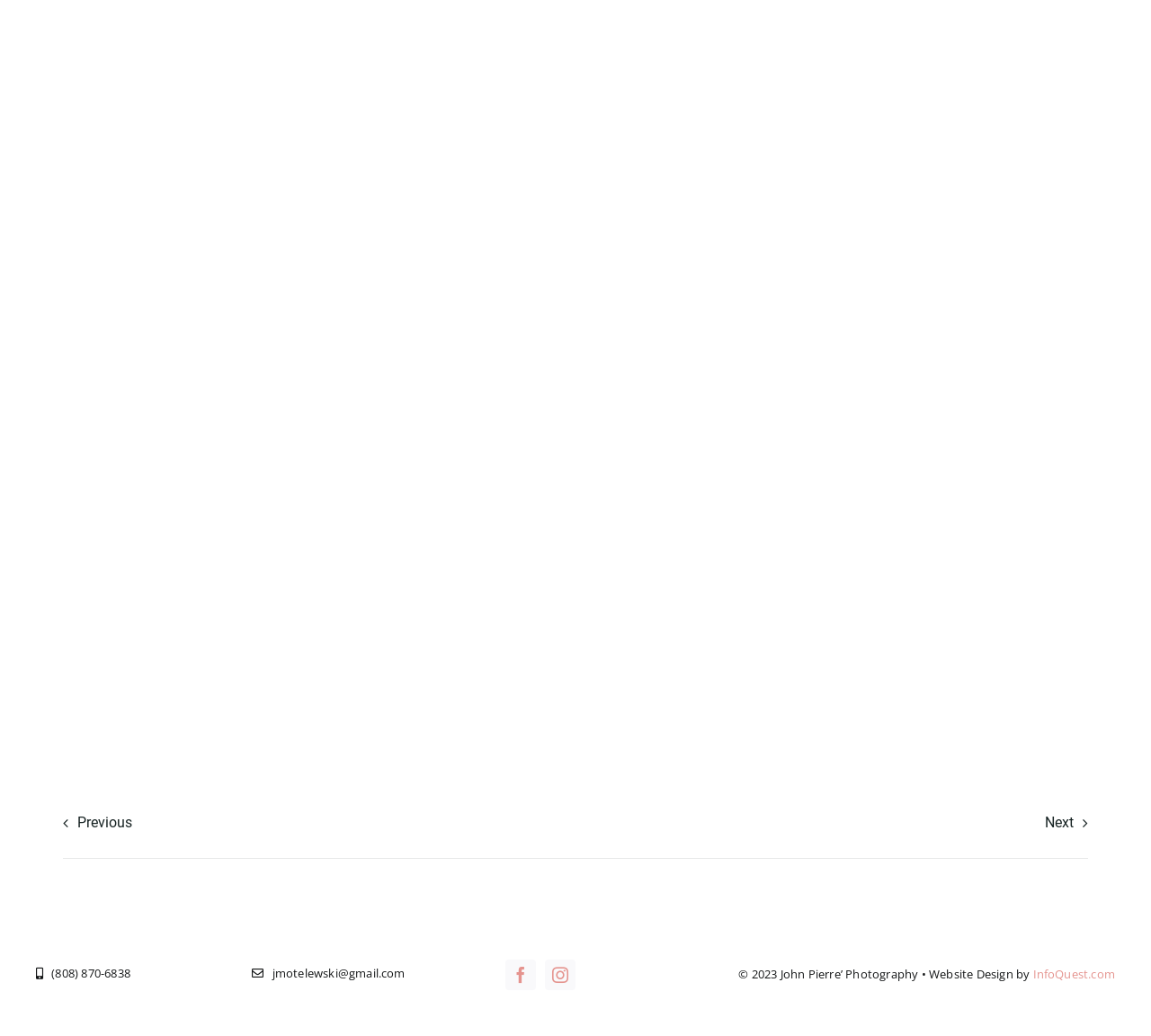Give a one-word or short-phrase answer to the following question: 
What is the phone number on the webpage?

(808) 870-6838